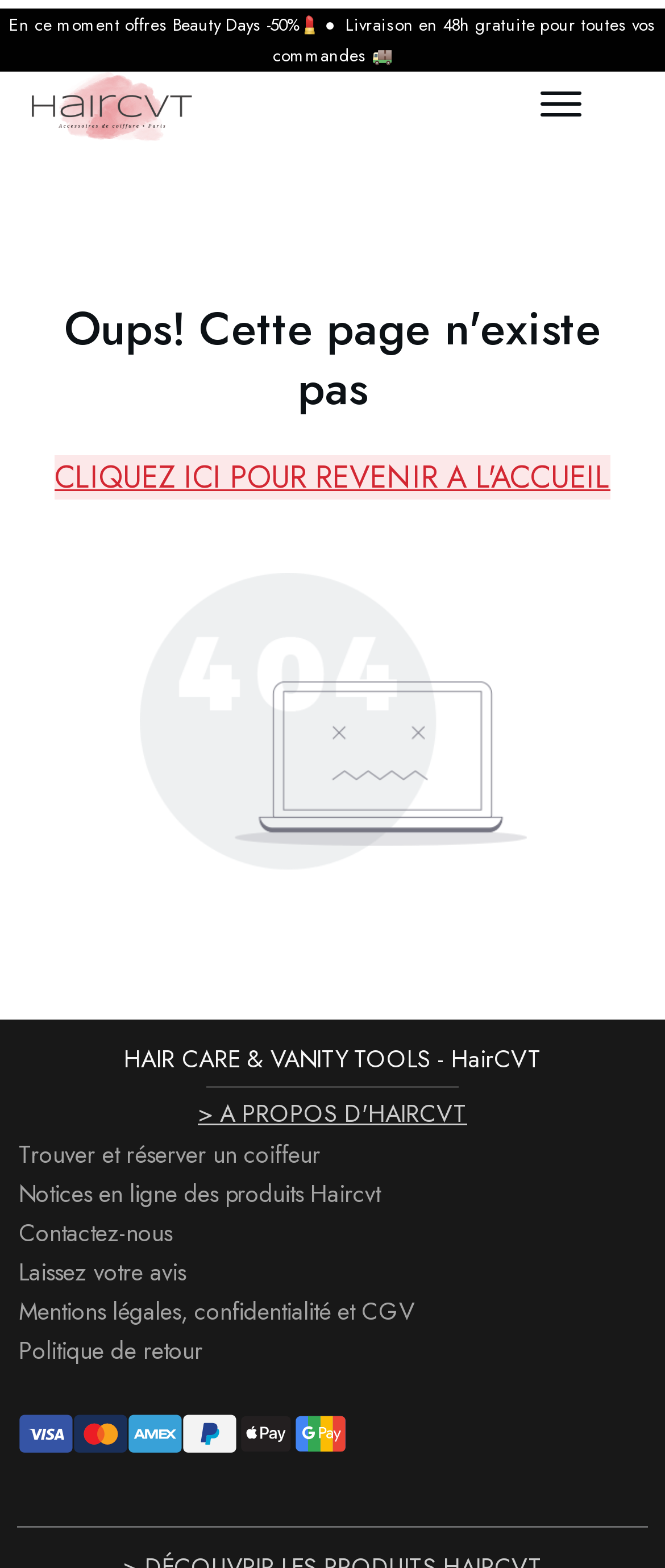Provide a brief response to the question below using one word or phrase:
What is the error message on this page?

Oups! Cette page n'existe pas